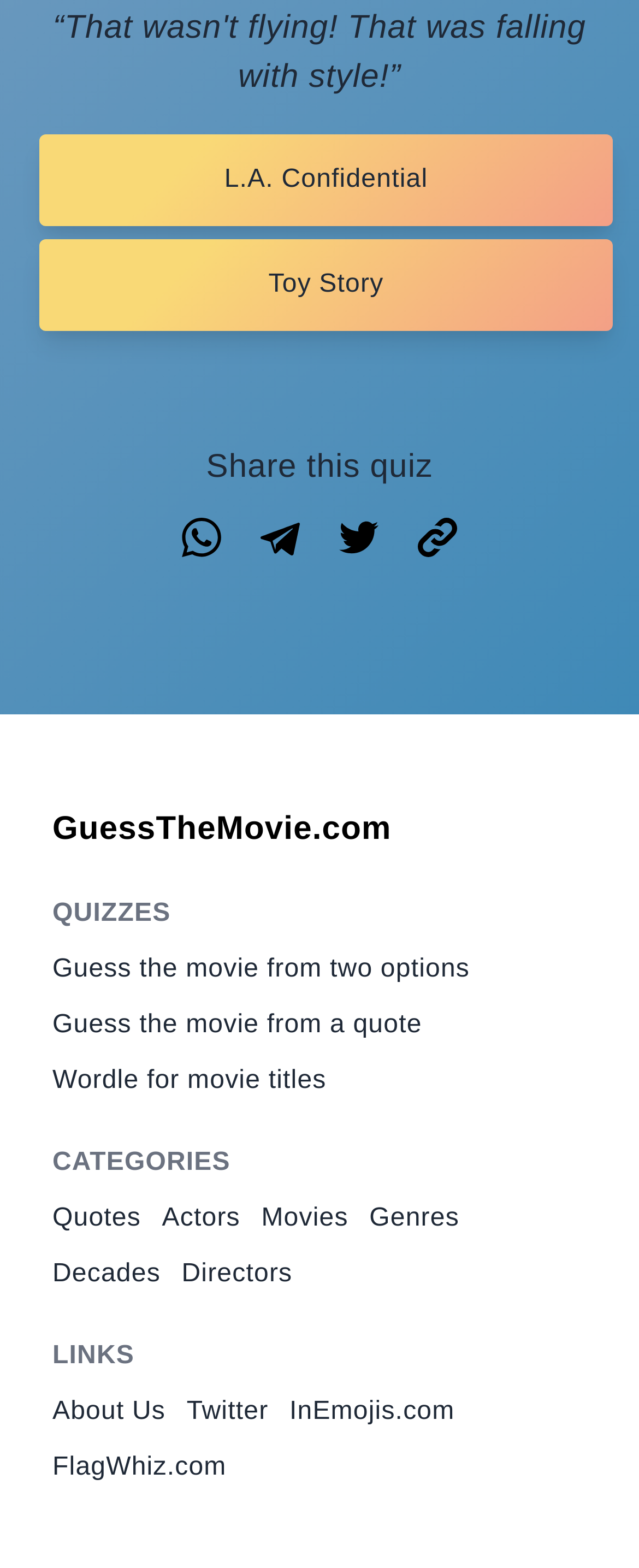What is the name of the first movie mentioned?
Refer to the image and answer the question using a single word or phrase.

L.A. Confidential